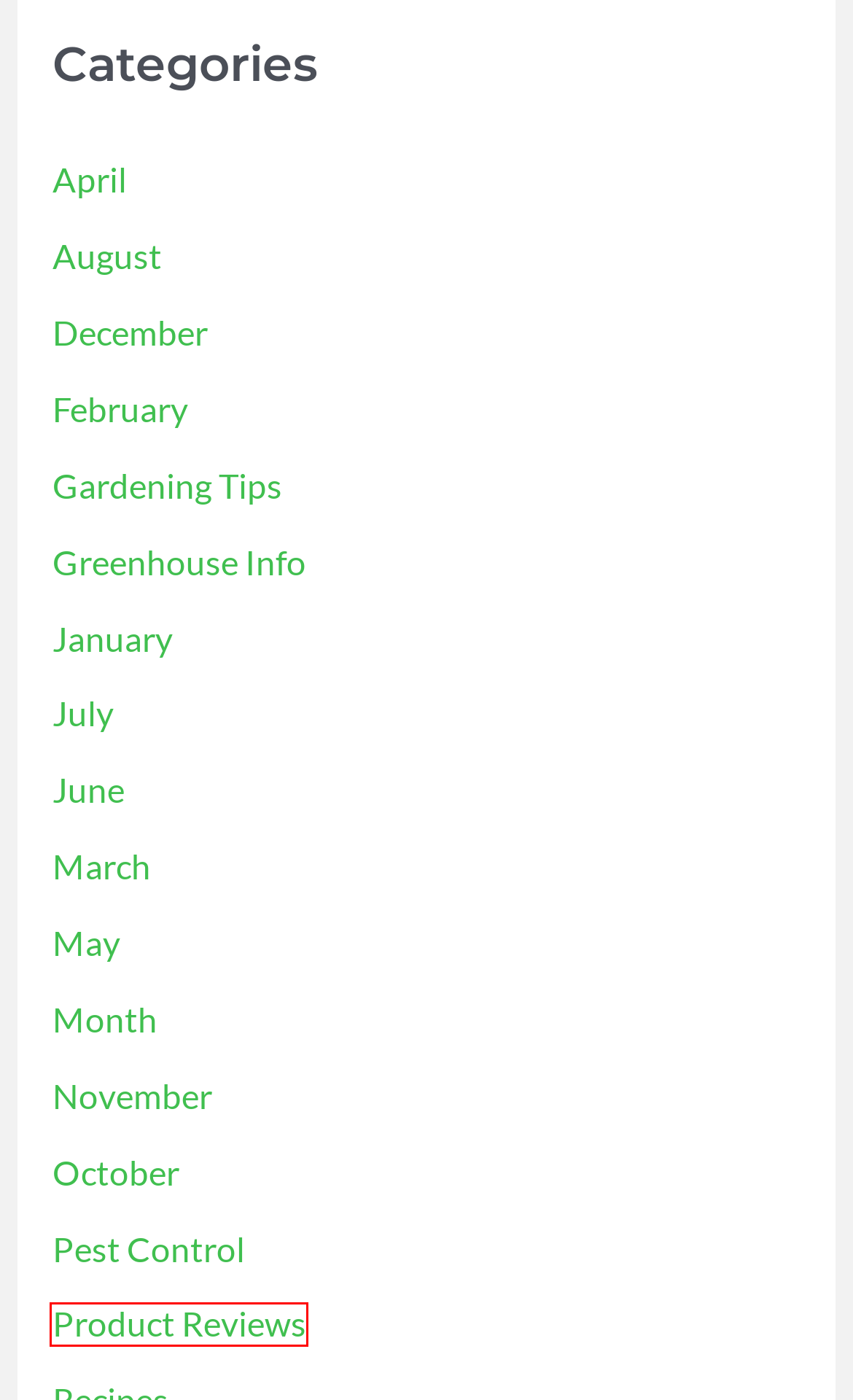Observe the screenshot of a webpage with a red bounding box around an element. Identify the webpage description that best fits the new page after the element inside the bounding box is clicked. The candidates are:
A. What to grow in February | Southsea Greenhouse
B. Product Reviews Archives | Southsea Greenhouse
C. What to grow in January | Southsea Greenhouse
D. What to grow in October | Southsea Greenhouse
E. Greenhouse Info Archives | Southsea Greenhouse
F. What to grow in April | Southsea Greenhouse
G. What to grow in November | Southsea Greenhouse
H. What to grow in March | Southsea Greenhouse

B